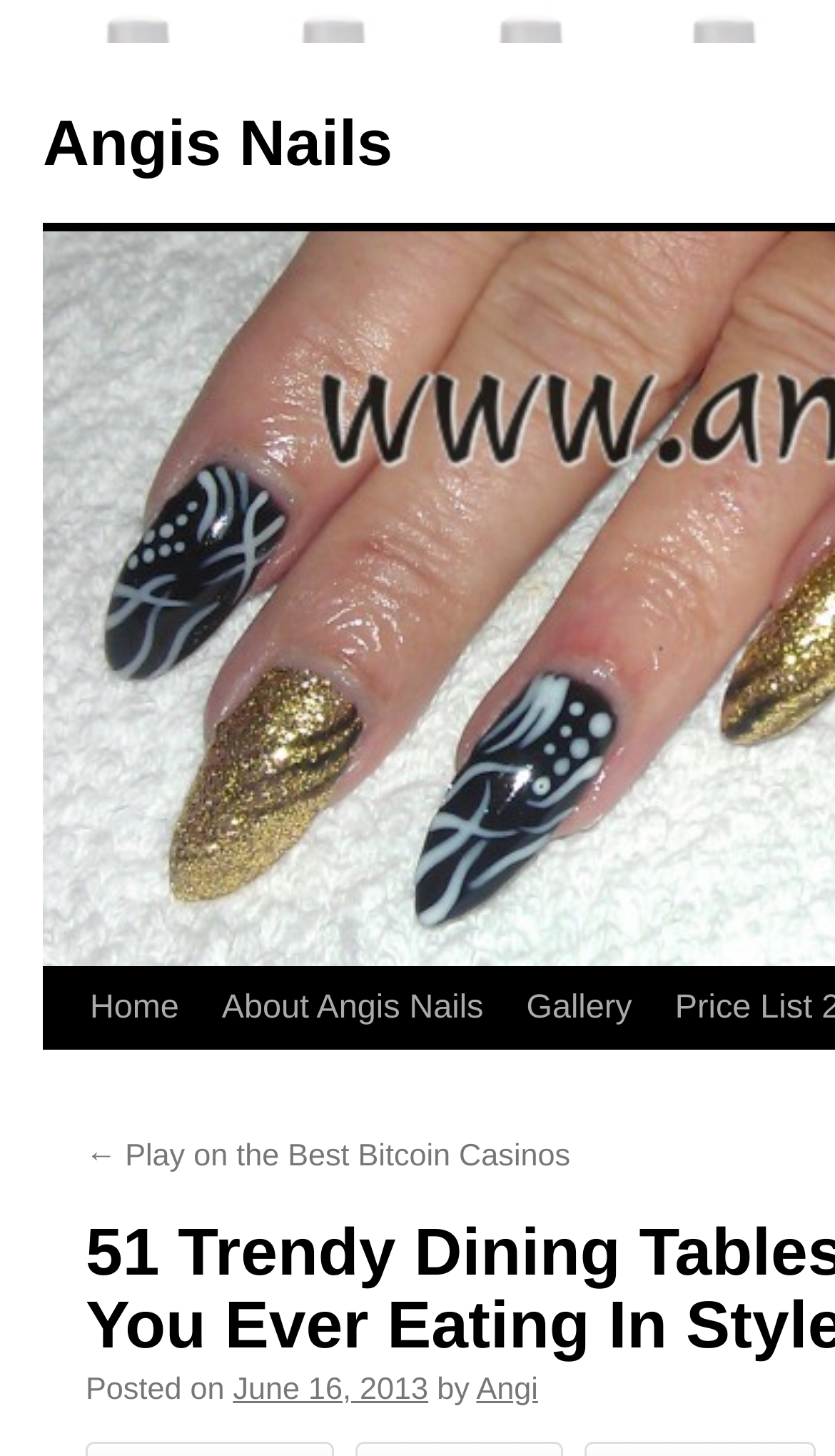Please identify the bounding box coordinates of the region to click in order to complete the task: "read the post from June 16, 2013". The coordinates must be four float numbers between 0 and 1, specified as [left, top, right, bottom].

[0.279, 0.942, 0.513, 0.966]